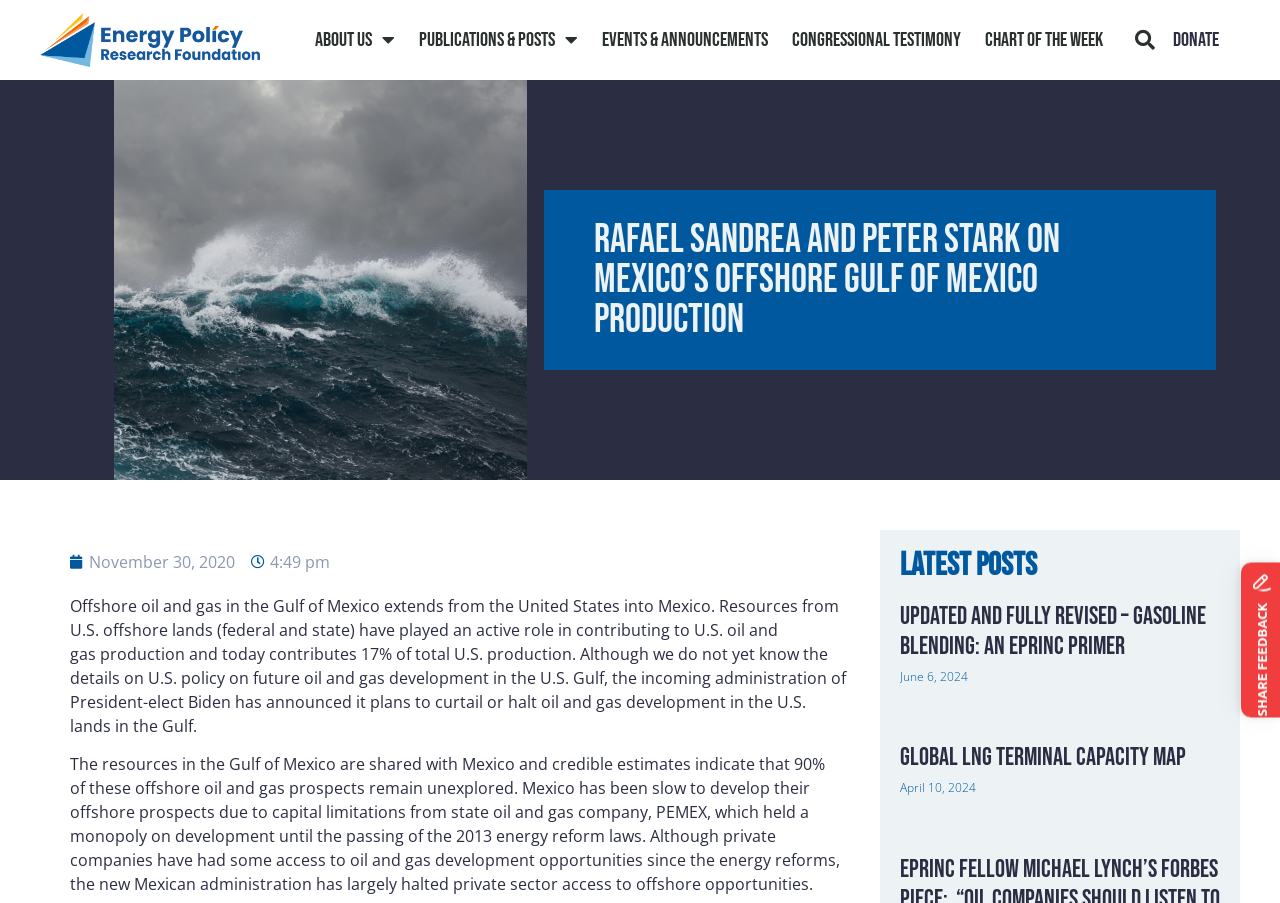Given the element description "November 30, 2020" in the screenshot, predict the bounding box coordinates of that UI element.

[0.055, 0.609, 0.184, 0.636]